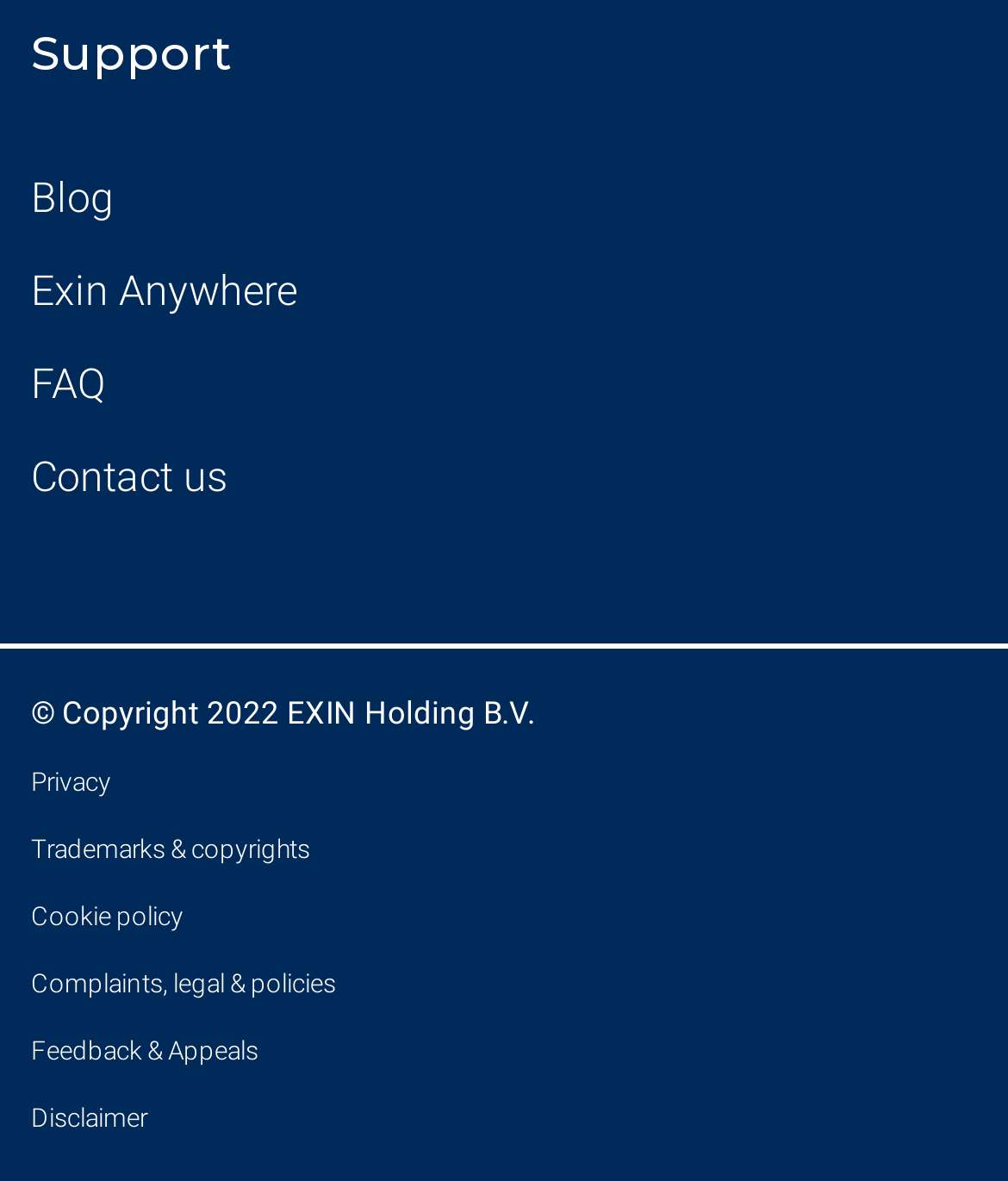Specify the bounding box coordinates of the area to click in order to follow the given instruction: "read FAQ."

[0.031, 0.304, 0.105, 0.346]